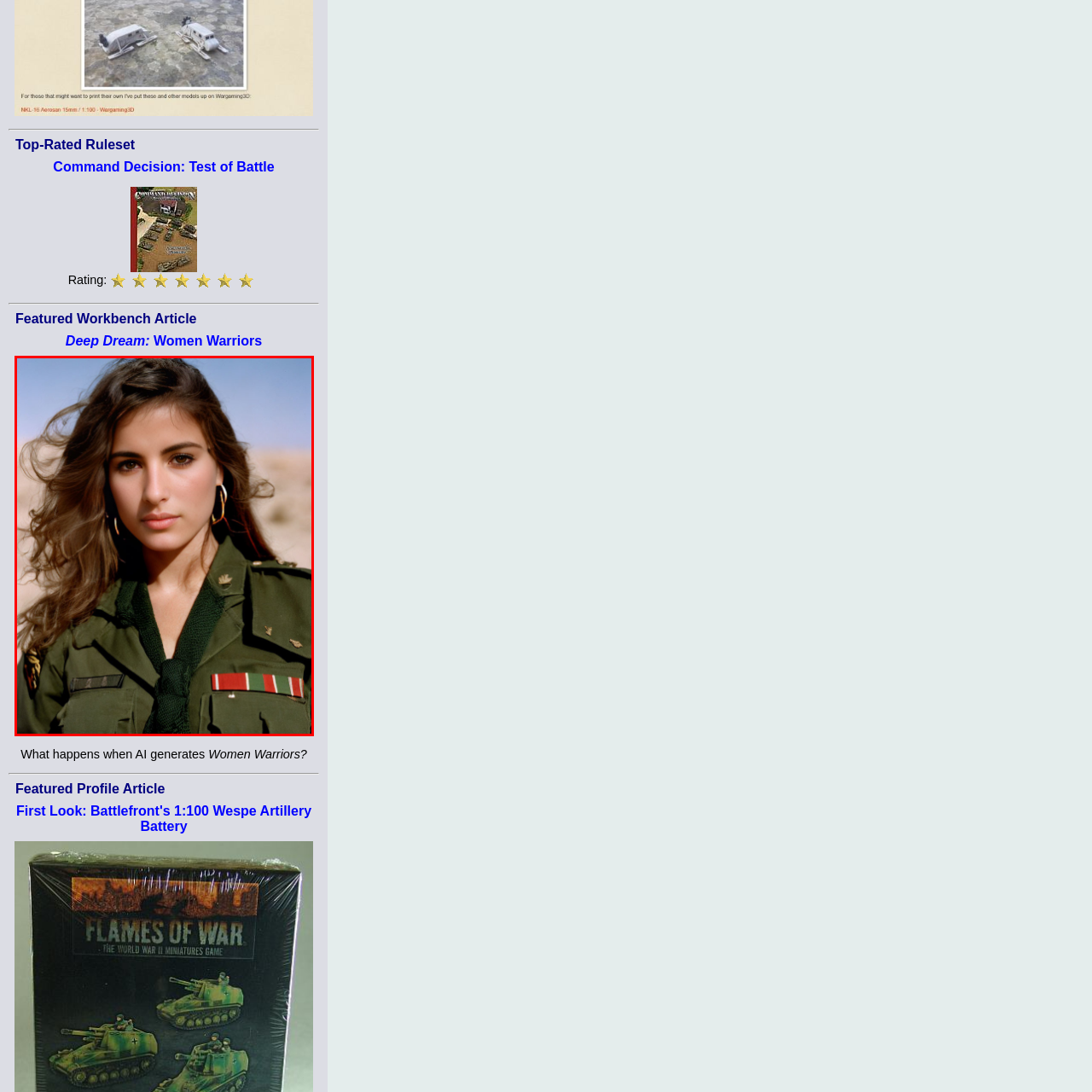What is the background of the image?
Please examine the image highlighted within the red bounding box and respond to the question using a single word or phrase based on the image.

Blurred sandy landscape